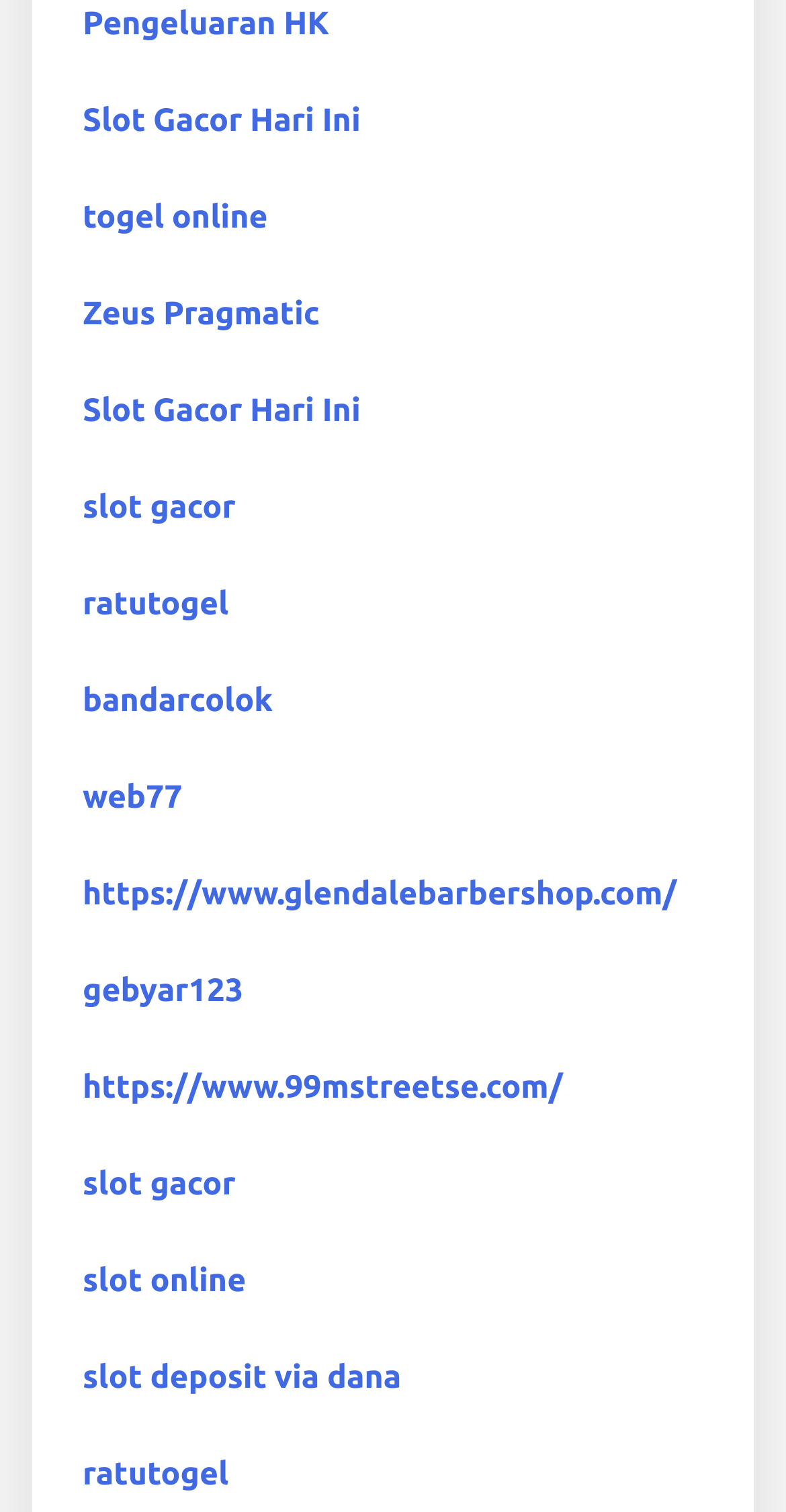Give a one-word or phrase response to the following question: How many unique link texts are there?

9